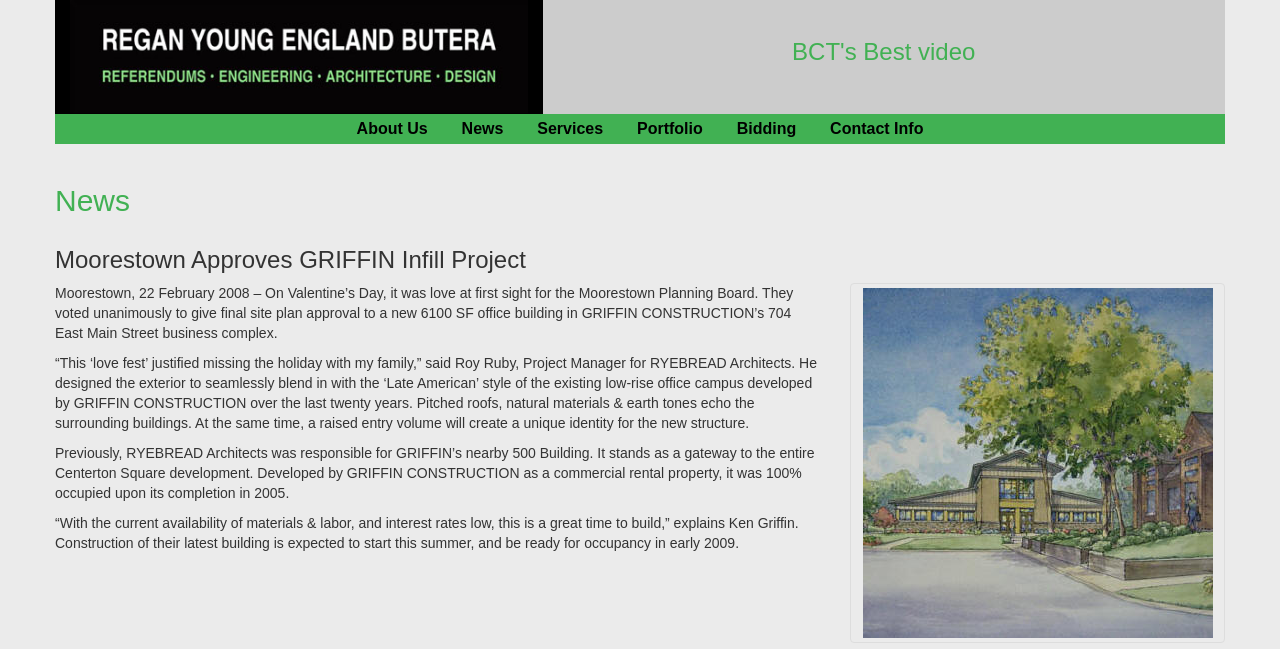Determine the bounding box coordinates of the region that needs to be clicked to achieve the task: "View 'BCT's Best video'".

[0.619, 0.072, 0.762, 0.097]